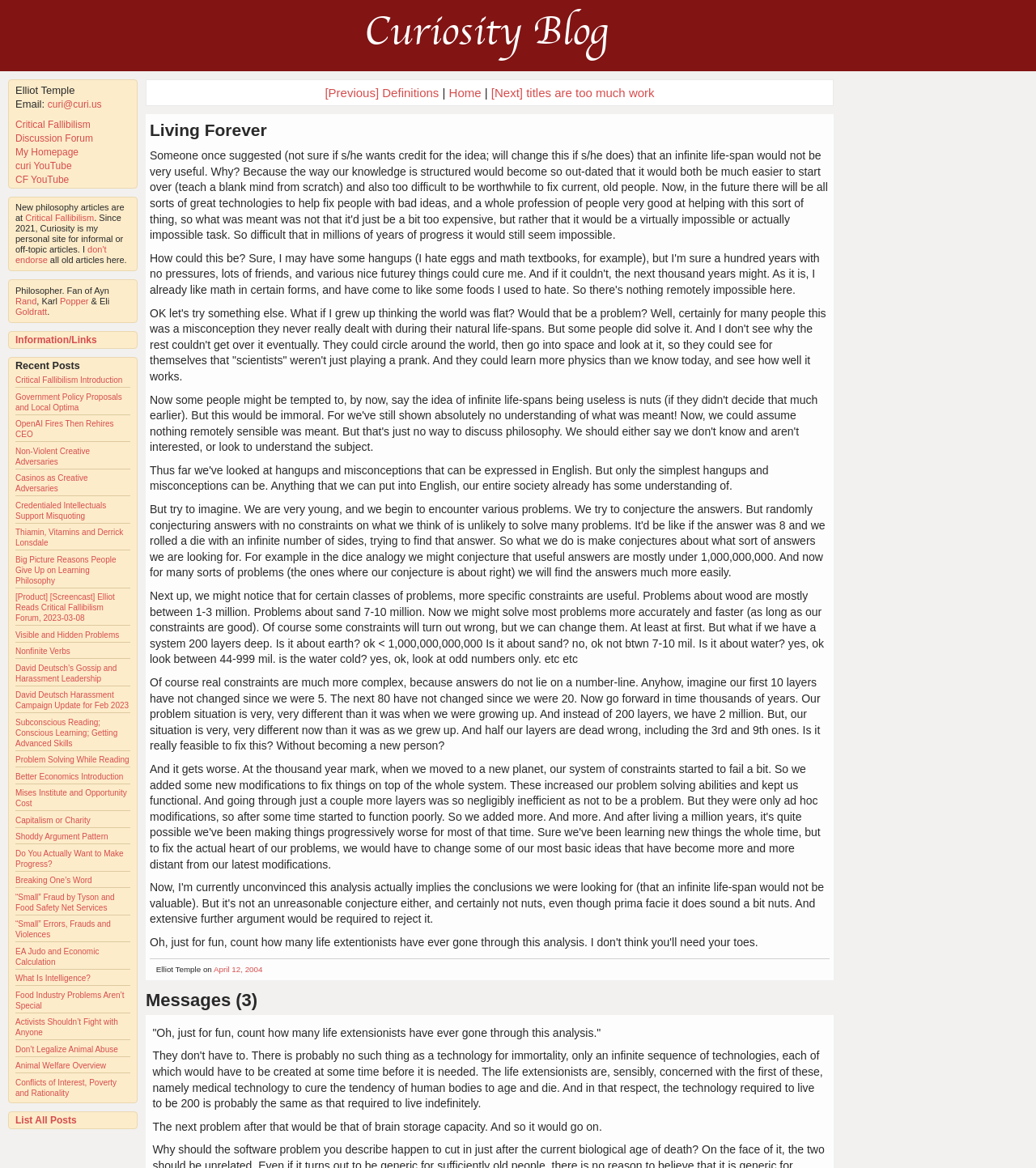Give a detailed explanation of the elements present on the webpage.

This webpage is a blog about philosophy and reason, titled "Curiosity – Living Forever". At the top, there is a link to the "Curiosity Blog" and the author's name, "Elliot Temple", along with their email address. Below that, there are links to "Critical Fallibilism", "Discussion Forum", "My Homepage", "curi YouTube", and "CF YouTube".

The main content of the page is divided into sections. The first section has a heading "Information/Links" and contains a link to "Information/Links". The second section has a heading "Recent Posts" and lists 30 links to various articles, including "Critical Fallibilism Introduction", "Government Policy Proposals and Local Optima", and "What Is Intelligence?". These links are arranged in a vertical column, taking up most of the page.

To the right of the "Recent Posts" section, there is a section with a heading "List All Posts" and a link to "List All Posts". Below that, there are links to "[Previous] Definitions", "Home", and "[Next] titles are too much work".

The page also contains an article with a heading "Living Forever". The article has three paragraphs of text, discussing the idea of growing up with misconceptions and how to overcome them, and the importance of constraints in problem-solving. The text is followed by a horizontal separator line.

Below the separator line, there is a section with the author's name and a link to "April 12, 2004". This is followed by a heading "Messages (3)" and two paragraphs of text, which appear to be comments or messages.

Overall, the page has a simple layout with a focus on presenting links to various articles and a single article with a philosophical discussion.